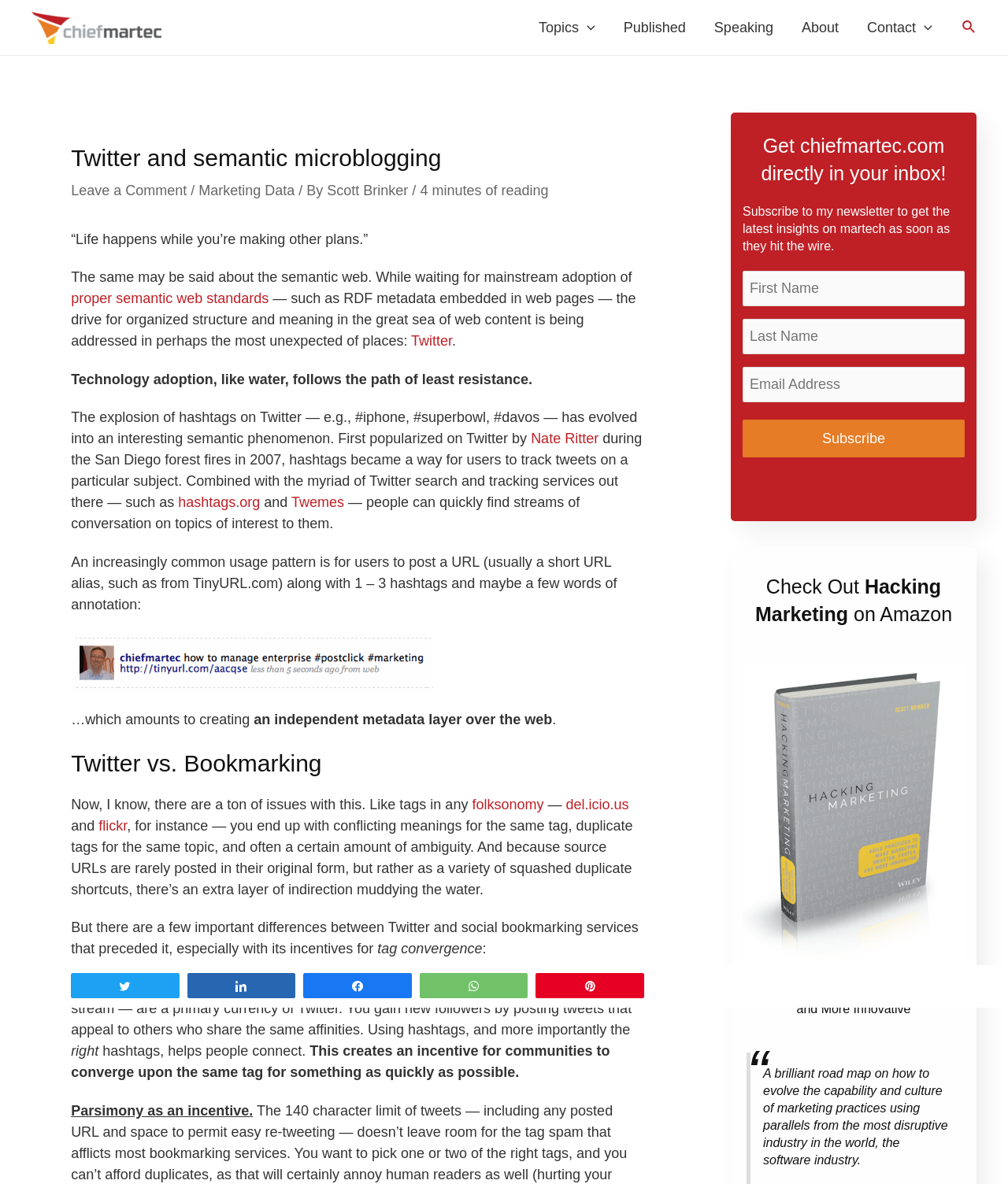Could you provide the bounding box coordinates for the portion of the screen to click to complete this instruction: "Toggle the 'Topics Menu'"?

[0.52, 0.0, 0.605, 0.047]